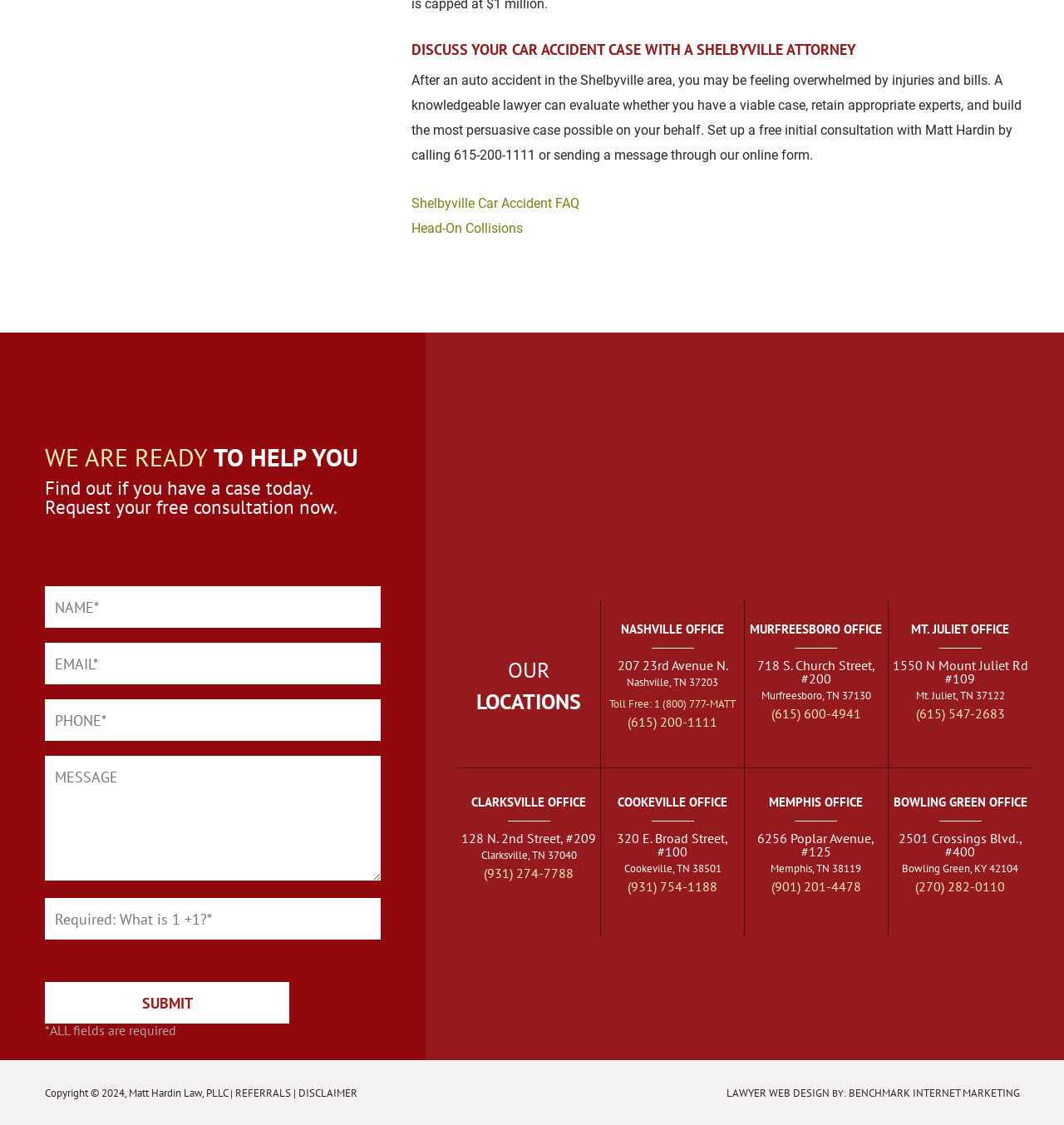With reference to the image, please provide a detailed answer to the following question: How many office locations are listed on the webpage?

I counted the number of office locations by looking at the headings 'NASHVILLE OFFICE', 'MURFREESBORO OFFICE', 'MT. JULIET OFFICE', 'CLARKSVILLE OFFICE', 'COOKEVILLE OFFICE', and 'BOWLING GREEN OFFICE'.